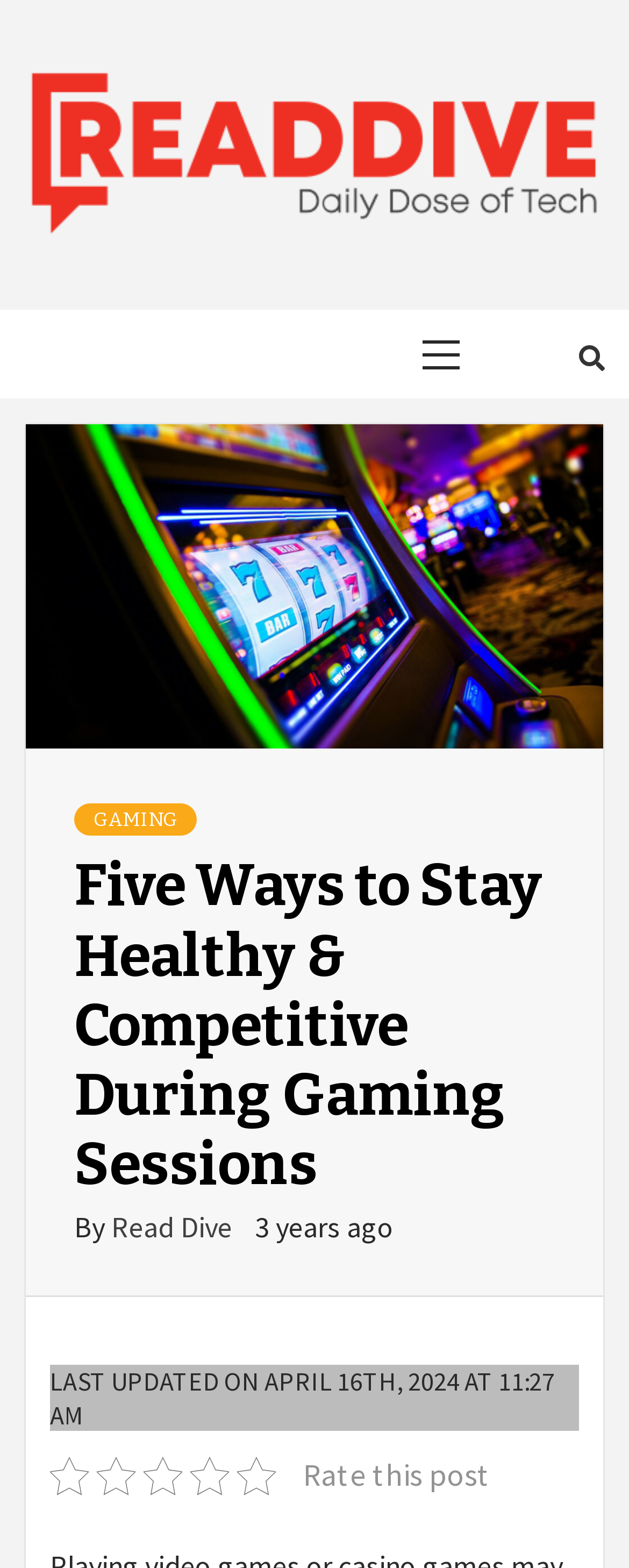Please give a one-word or short phrase response to the following question: 
How old is the article?

3 years